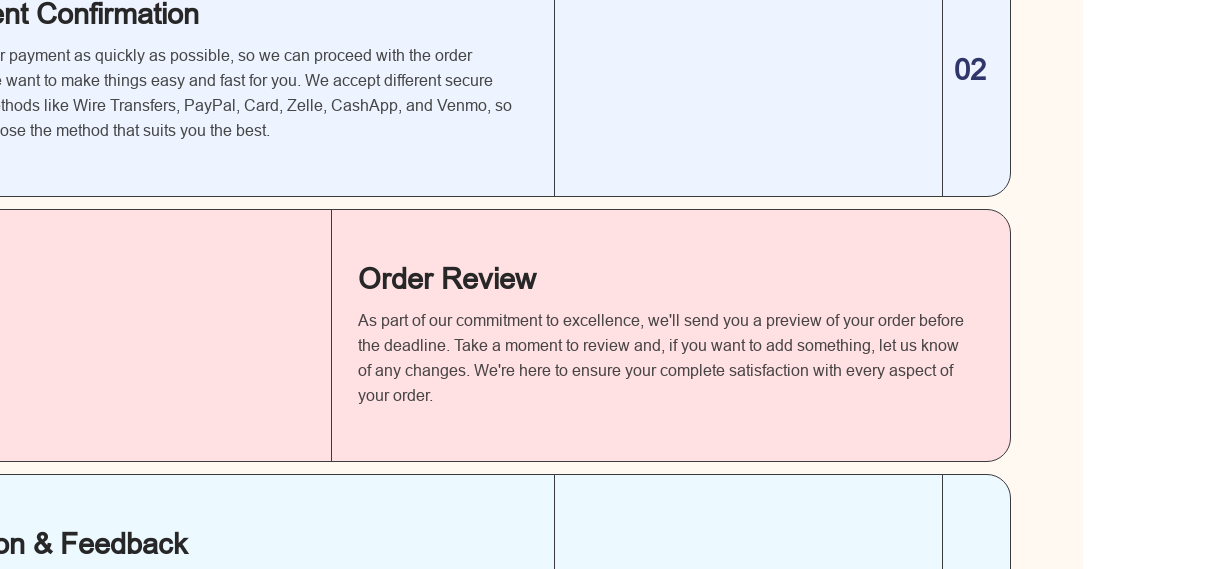Give a detailed explanation of what is happening in the image.

The image features a section titled "Order Review" prominently displayed against a soft pink background, indicating its importance in the payment and order process. Below this title, a concise description highlights the commitment to excellence, emphasizing that customers will receive a preview of their order before the deadline. It encourages them to take a moment to review and communicate any desired changes, reinforcing a dedication to ensuring complete customer satisfaction with every aspect of their order. Surrounding elements on the webpage suggest a structured interface where payment options and additional instructions may also be available, aimed at providing a smooth user experience.